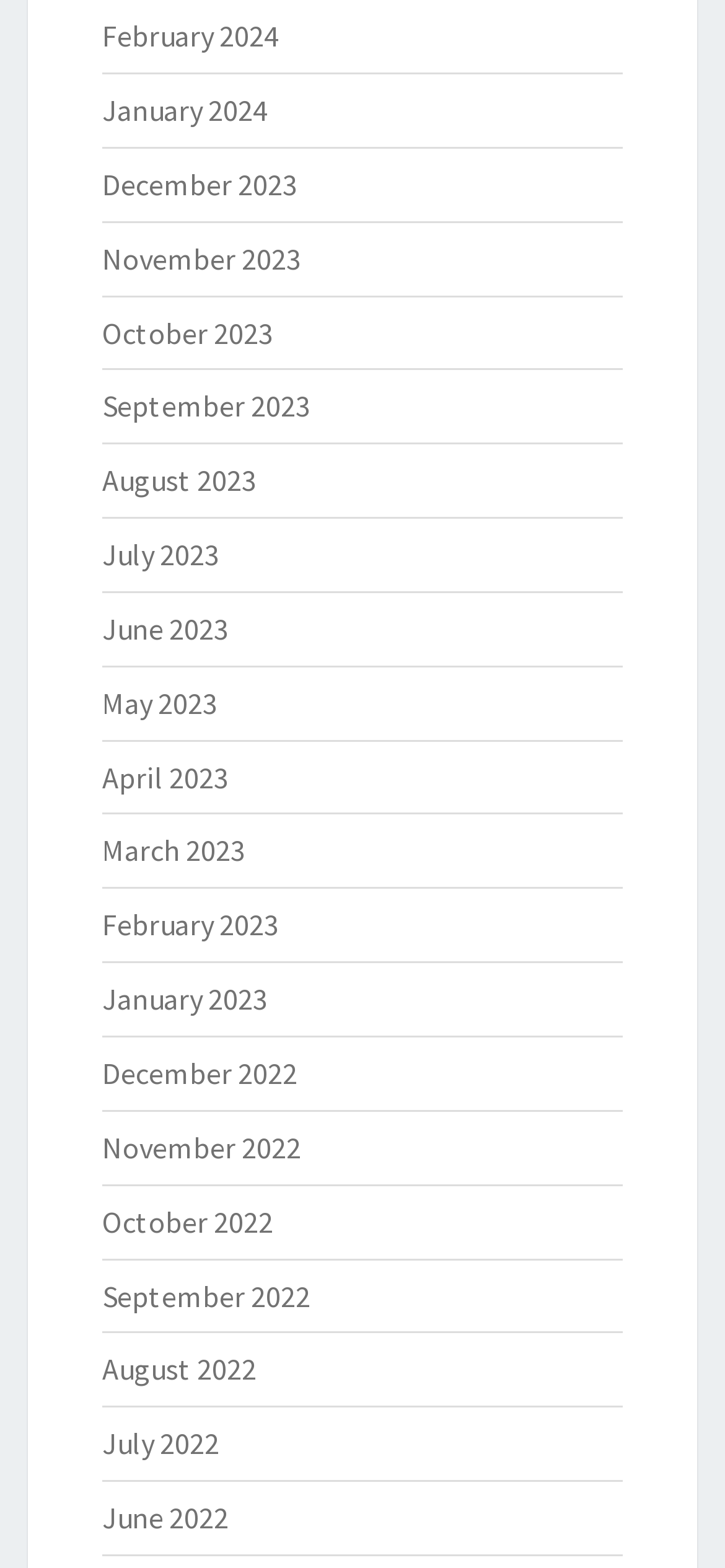Specify the bounding box coordinates of the area that needs to be clicked to achieve the following instruction: "access August 2023".

[0.141, 0.294, 0.354, 0.318]